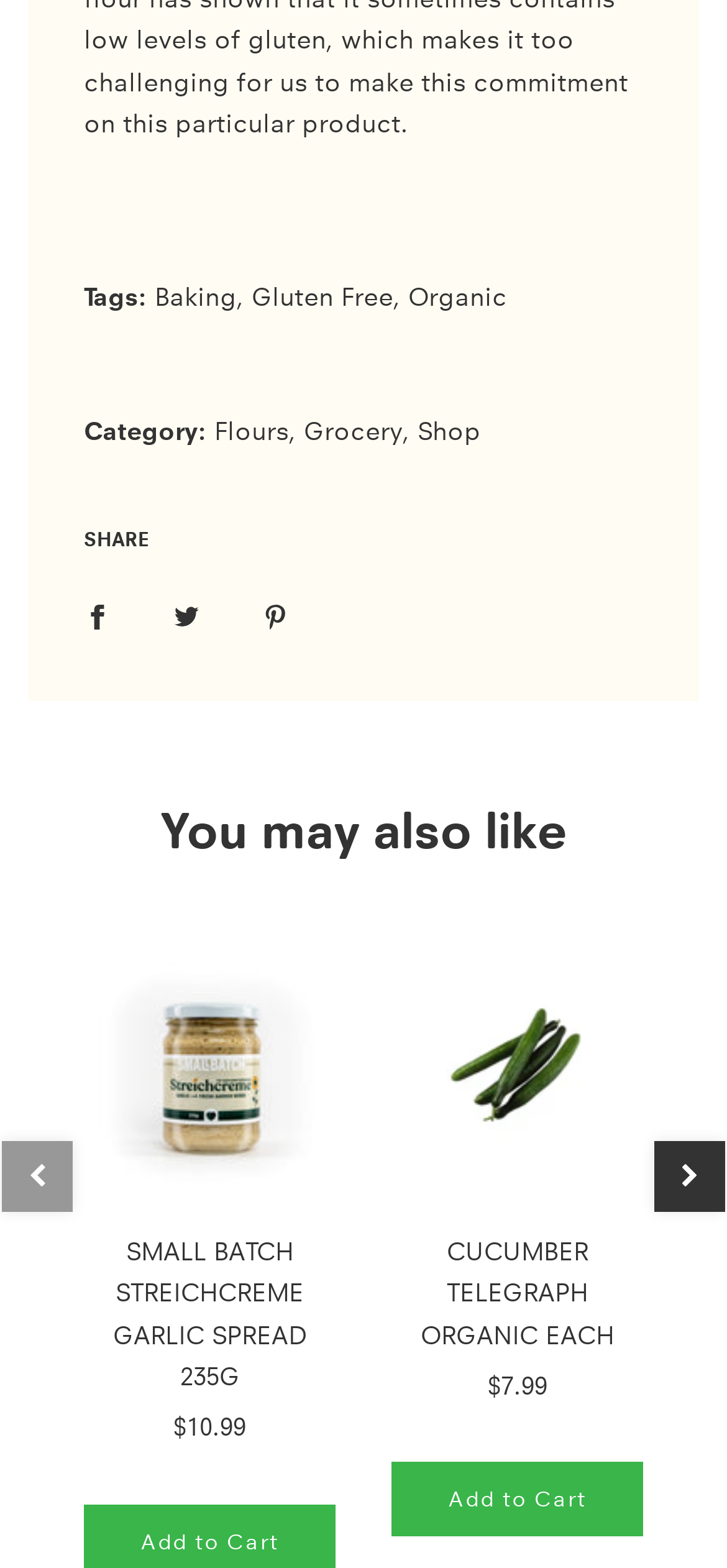What is the name of the second product?
Look at the webpage screenshot and answer the question with a detailed explanation.

I can find the name of the second product by looking at the link that says 'CUCUMBER TELEGRAPH ORGANIC EACH' which is located below the first product.